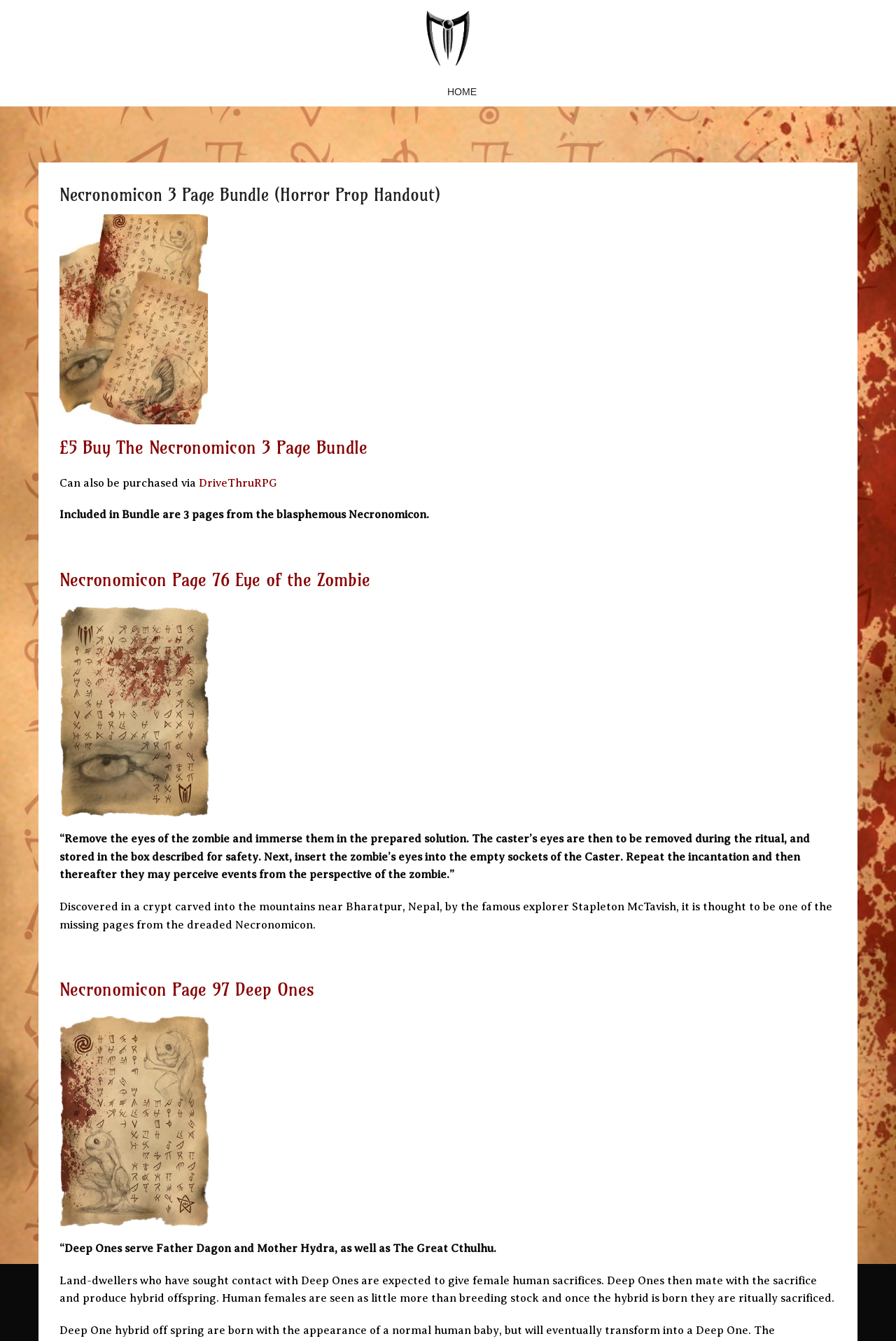How much does the Necronomicon 3 Page Bundle cost?
Give a single word or phrase answer based on the content of the image.

£5